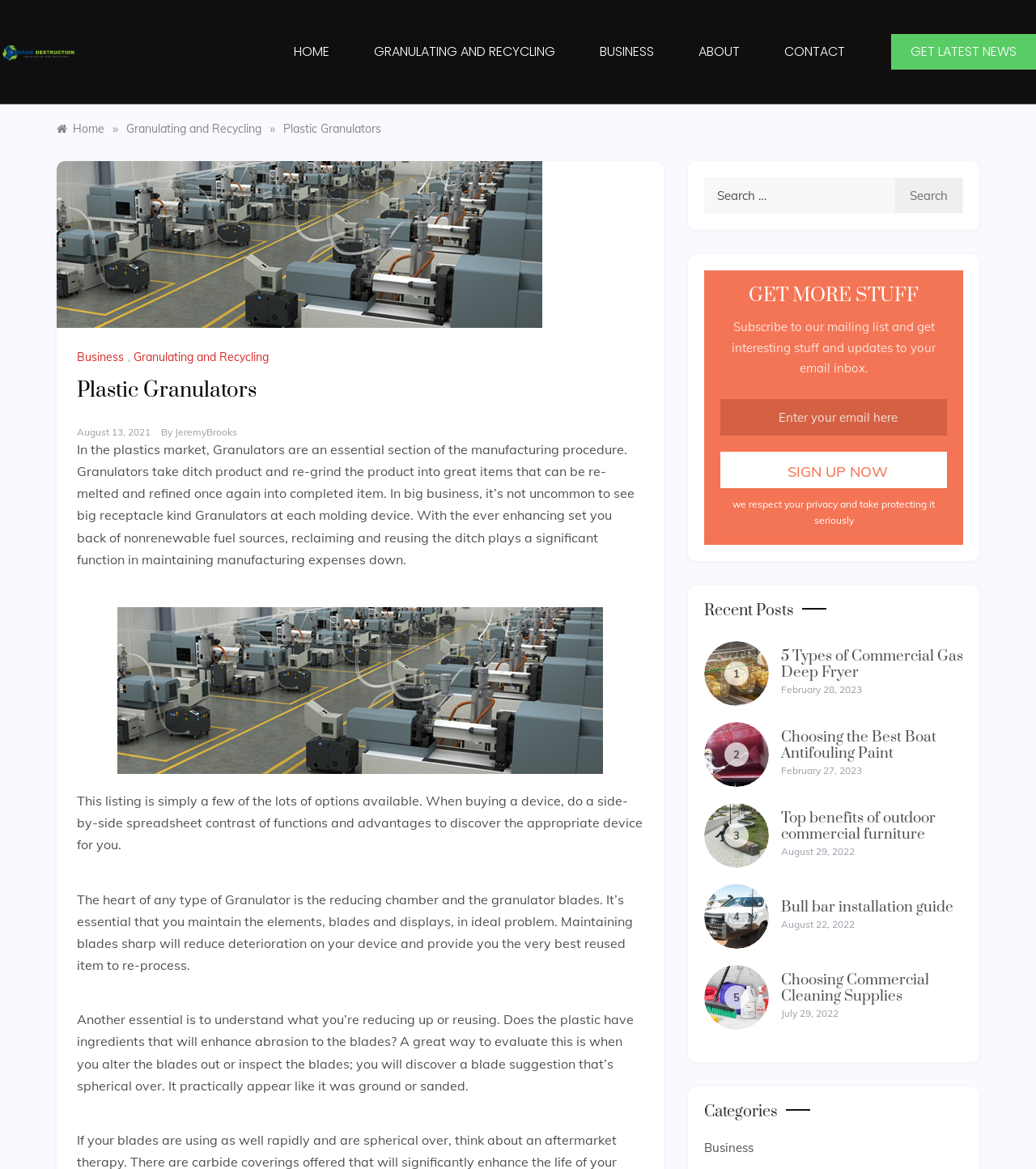How many links are in the navigation breadcrumbs?
From the details in the image, answer the question comprehensively.

I counted the links in the navigation breadcrumbs section, which are 'Home', 'Granulating and Recycling', 'Plastic Granulators', 'Business', and 'Granulating and Recycling' again, so there are 5 links in total.